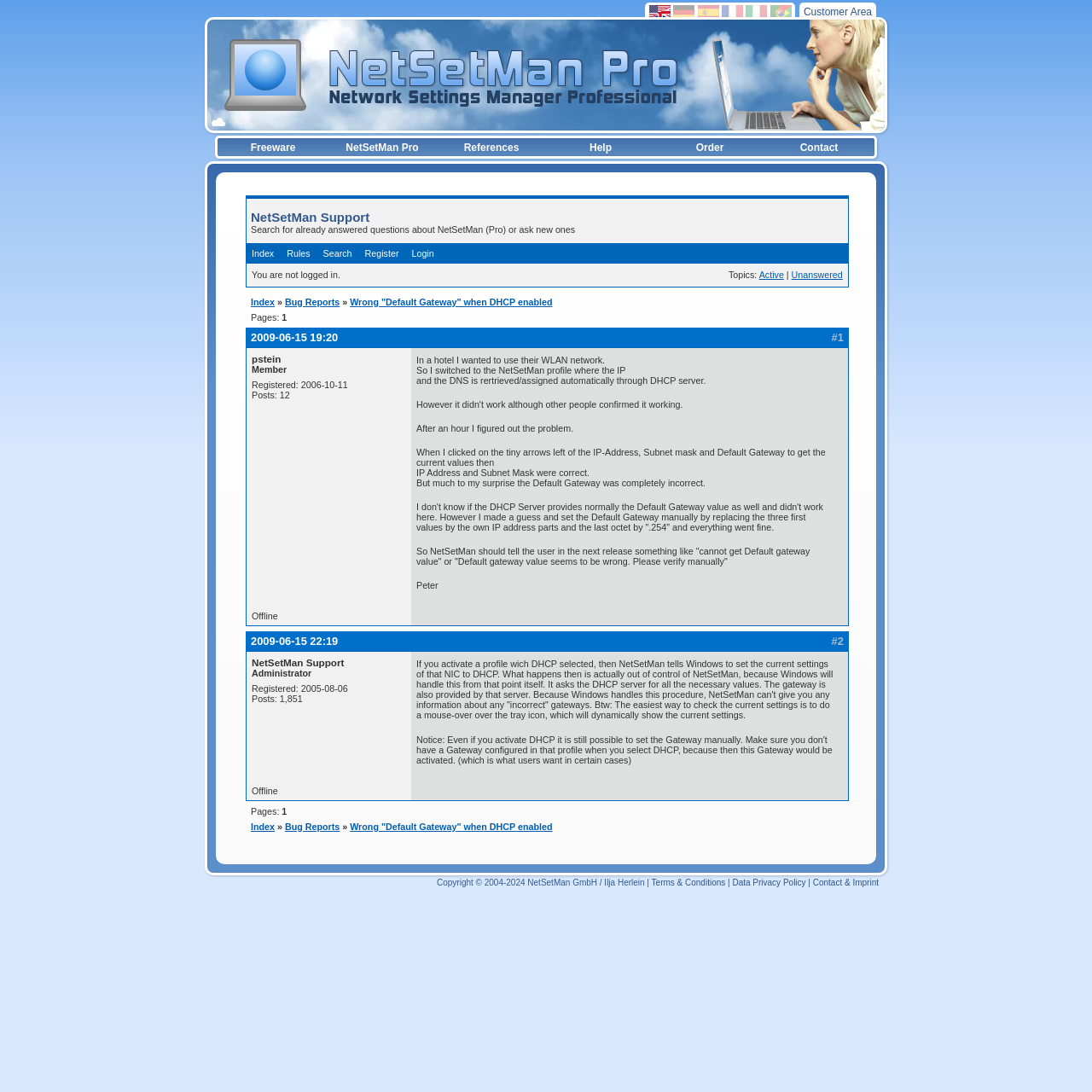Determine the bounding box coordinates for the region that must be clicked to execute the following instruction: "Read the post from 'pstein'".

[0.23, 0.323, 0.257, 0.334]